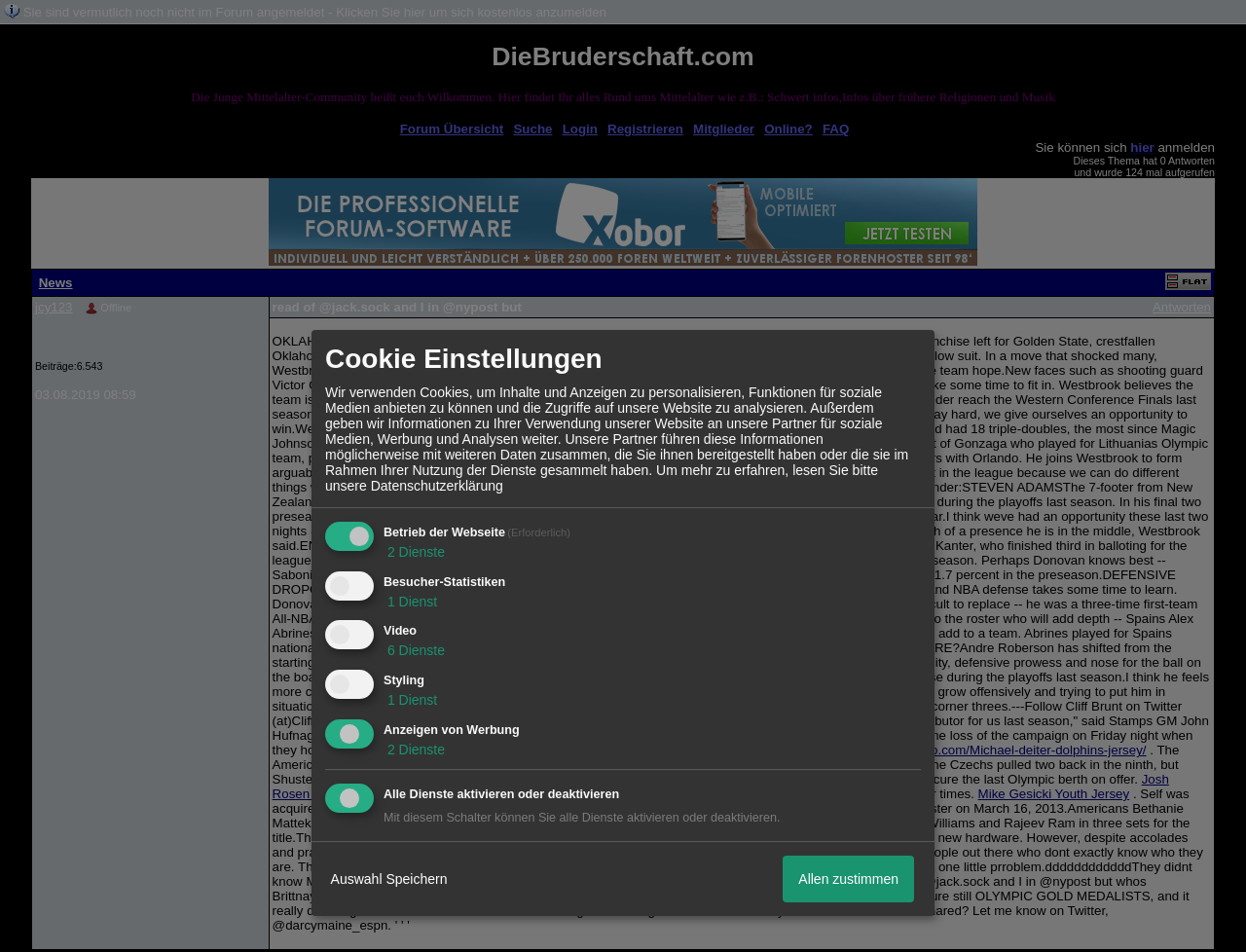What is the name of the author of the news article?
Analyze the image and provide a thorough answer to the question.

At the end of the news article, I can see the text 'Follow Cliff Brunt on Twitter (at)CliffBruntAP', which indicates that Cliff Brunt is the author of the news article.